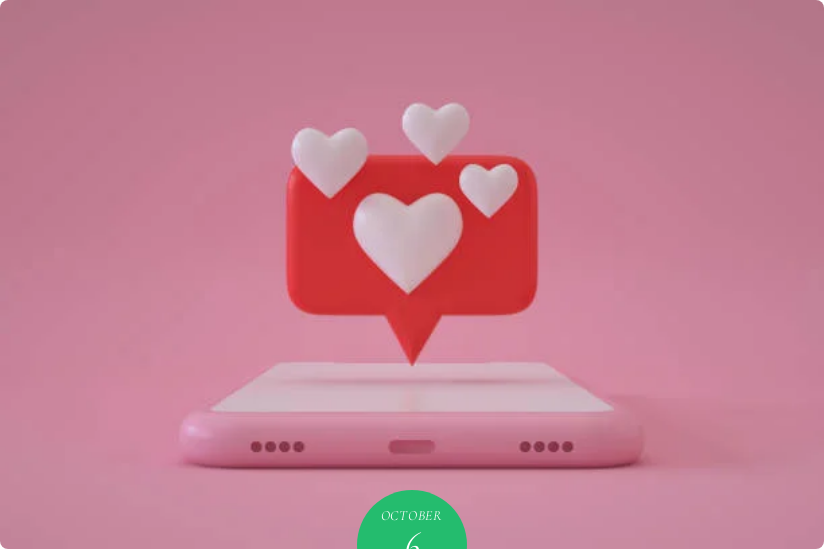Please answer the following question using a single word or phrase: 
What is the color of the mobile device's base?

Light pink